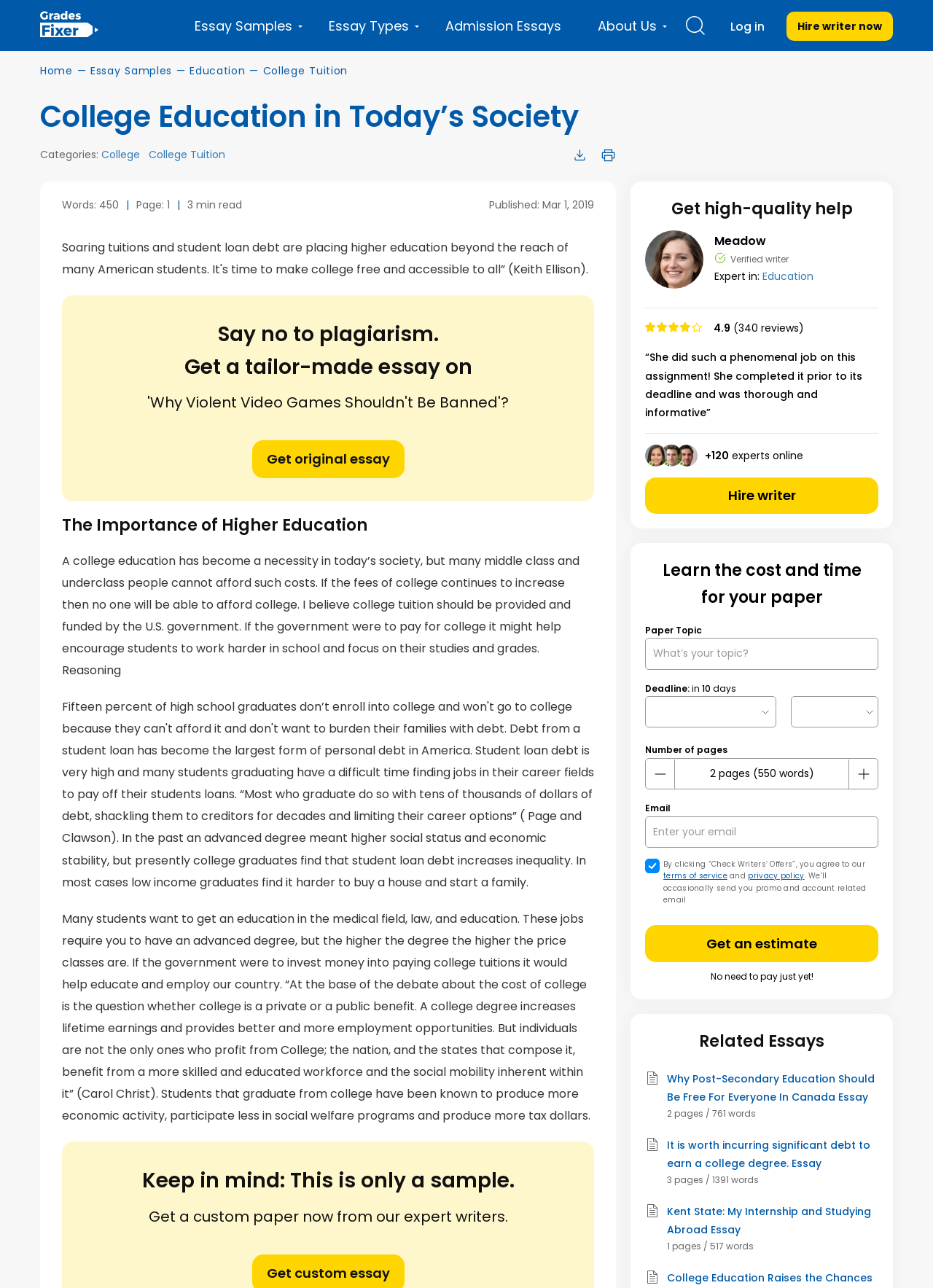Please extract the primary headline from the webpage.

College Education in Today’s Society